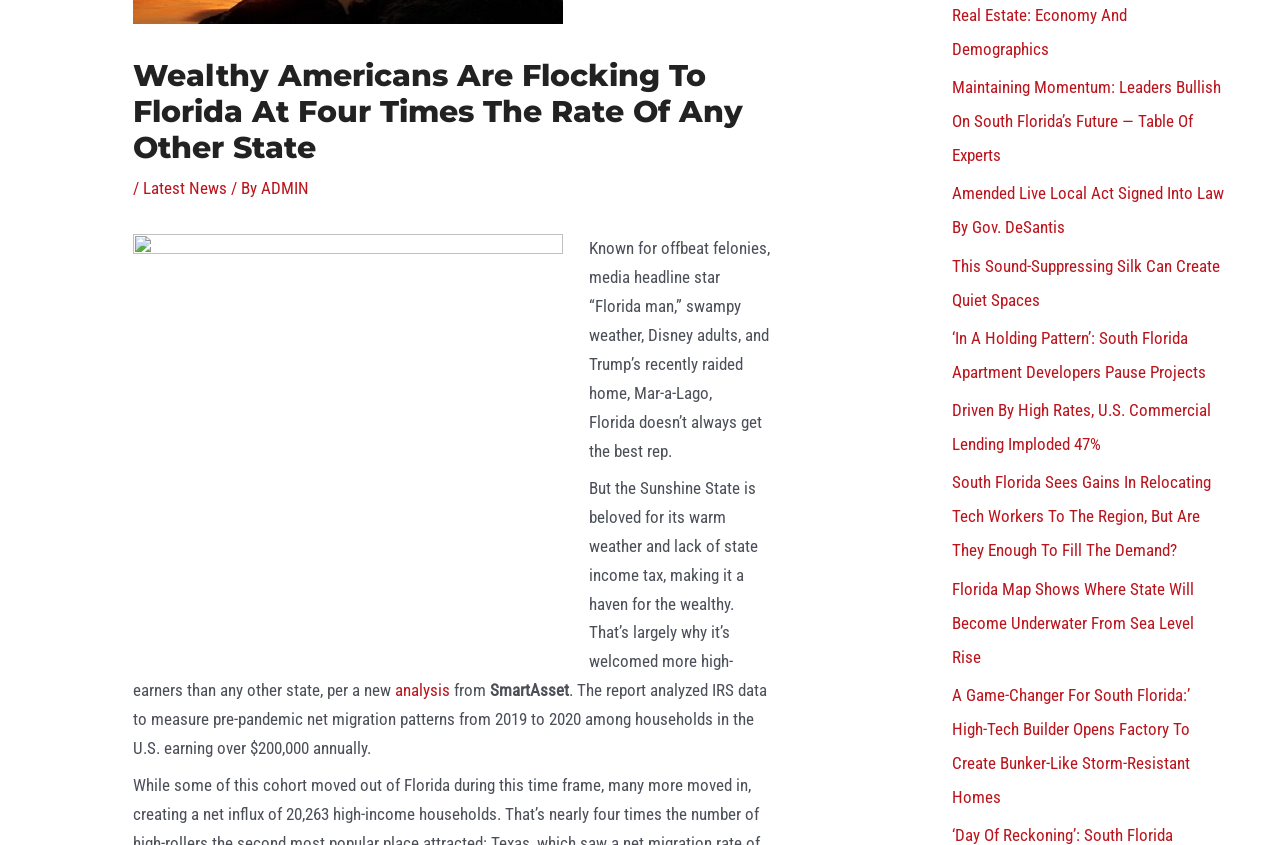Please determine the bounding box of the UI element that matches this description: ADMIN. The coordinates should be given as (top-left x, top-left y, bottom-right x, bottom-right y), with all values between 0 and 1.

[0.204, 0.21, 0.242, 0.234]